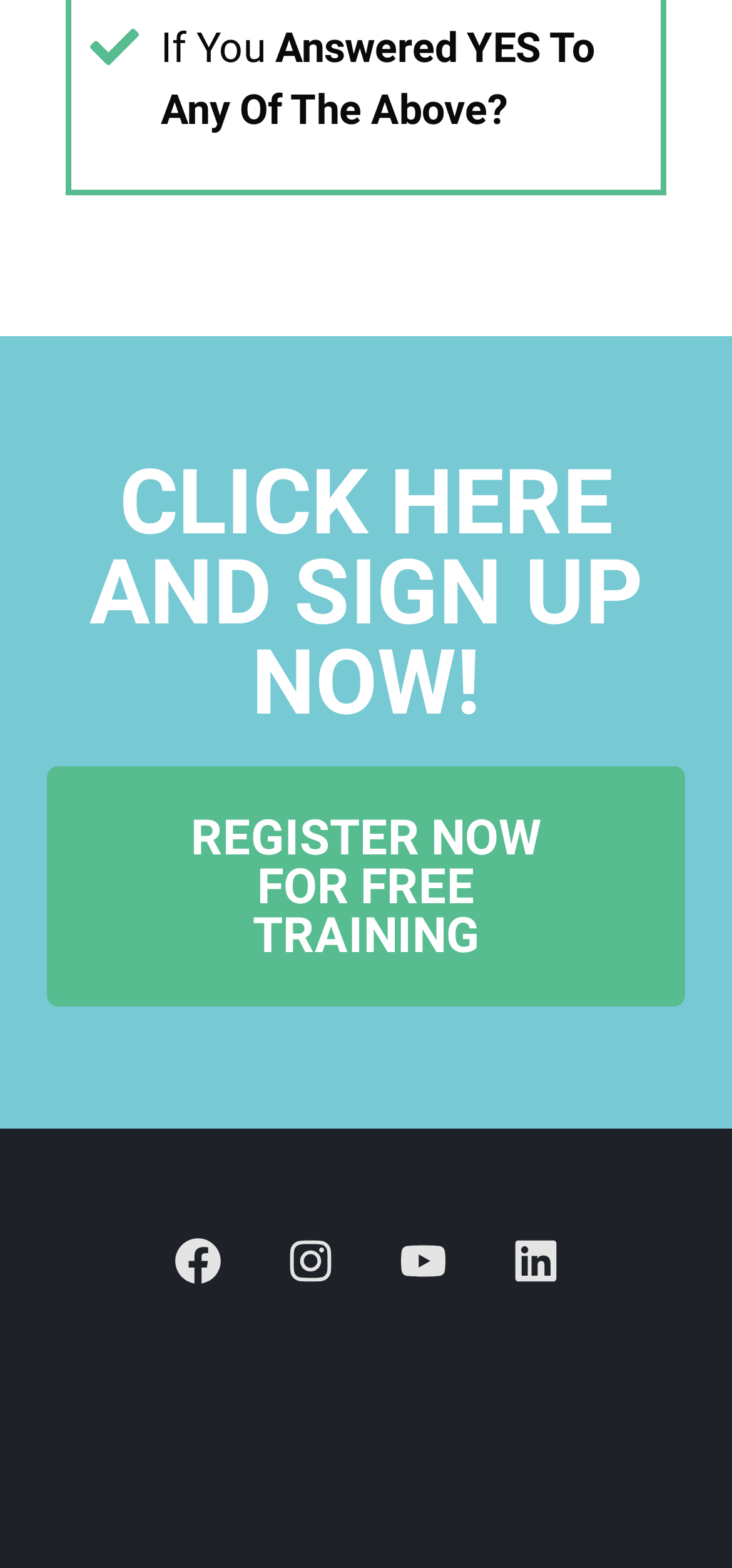Please answer the following question using a single word or phrase: 
What is the call-to-action above the social media links?

CLICK HERE AND SIGN UP NOW!